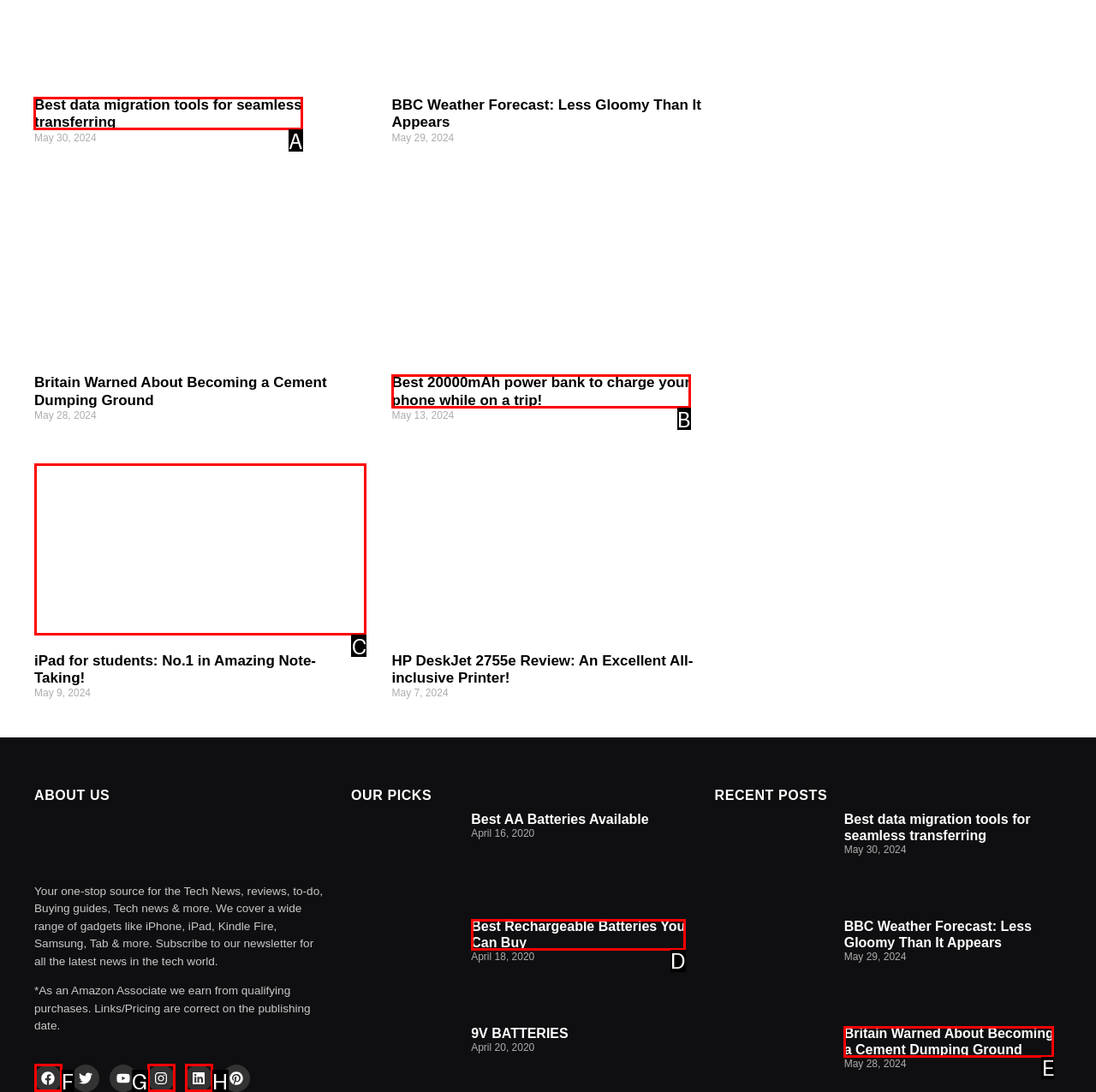Tell me the letter of the UI element I should click to accomplish the task: Click on the 'Best data migration tools for seamless transferring' link based on the choices provided in the screenshot.

A